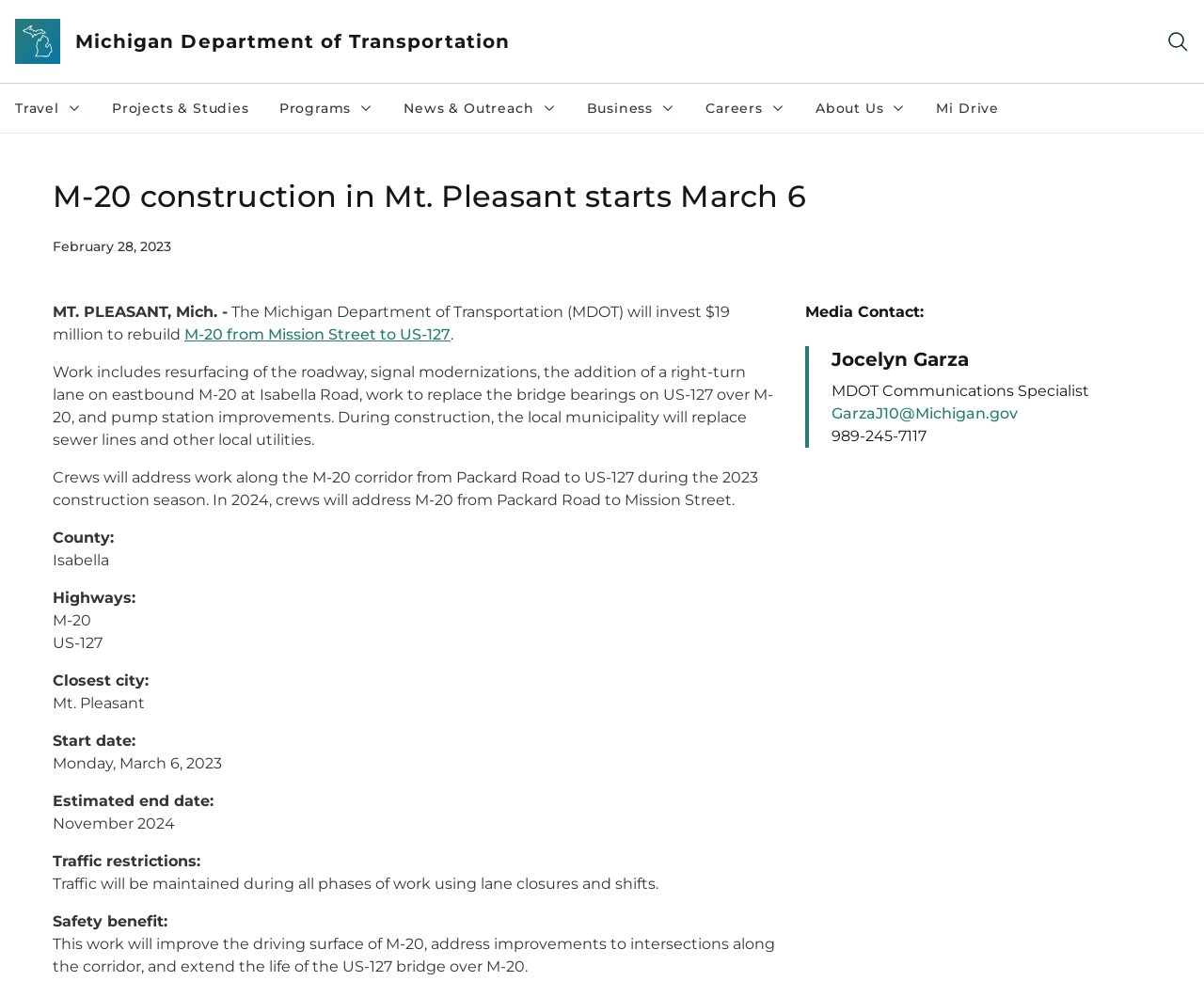Identify the bounding box coordinates for the UI element mentioned here: "aria-label="Search"". Provide the coordinates as four float values between 0 and 1, i.e., [left, top, right, bottom].

[0.969, 0.03, 0.988, 0.053]